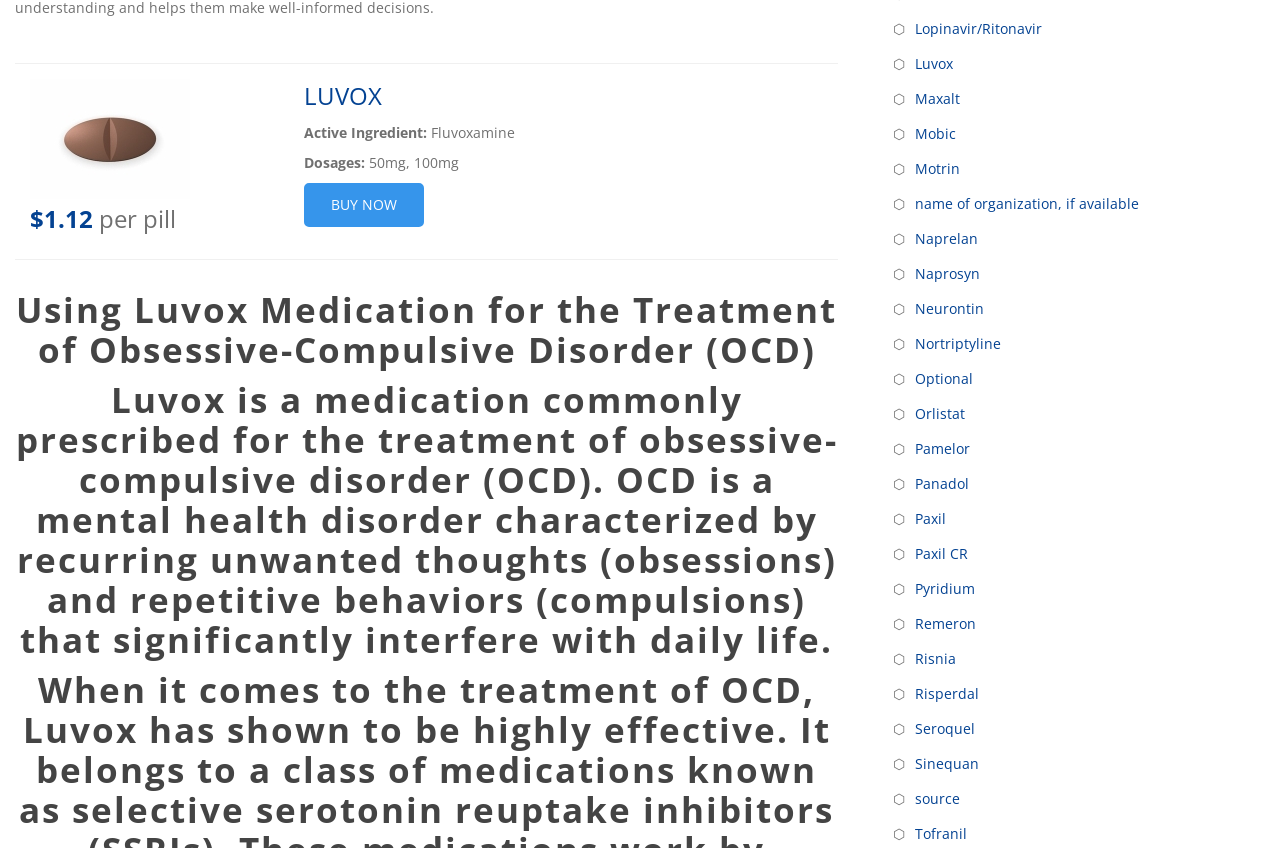Please locate the bounding box coordinates of the element that should be clicked to complete the given instruction: "Click on the 'BUY NOW' button".

[0.238, 0.216, 0.332, 0.268]